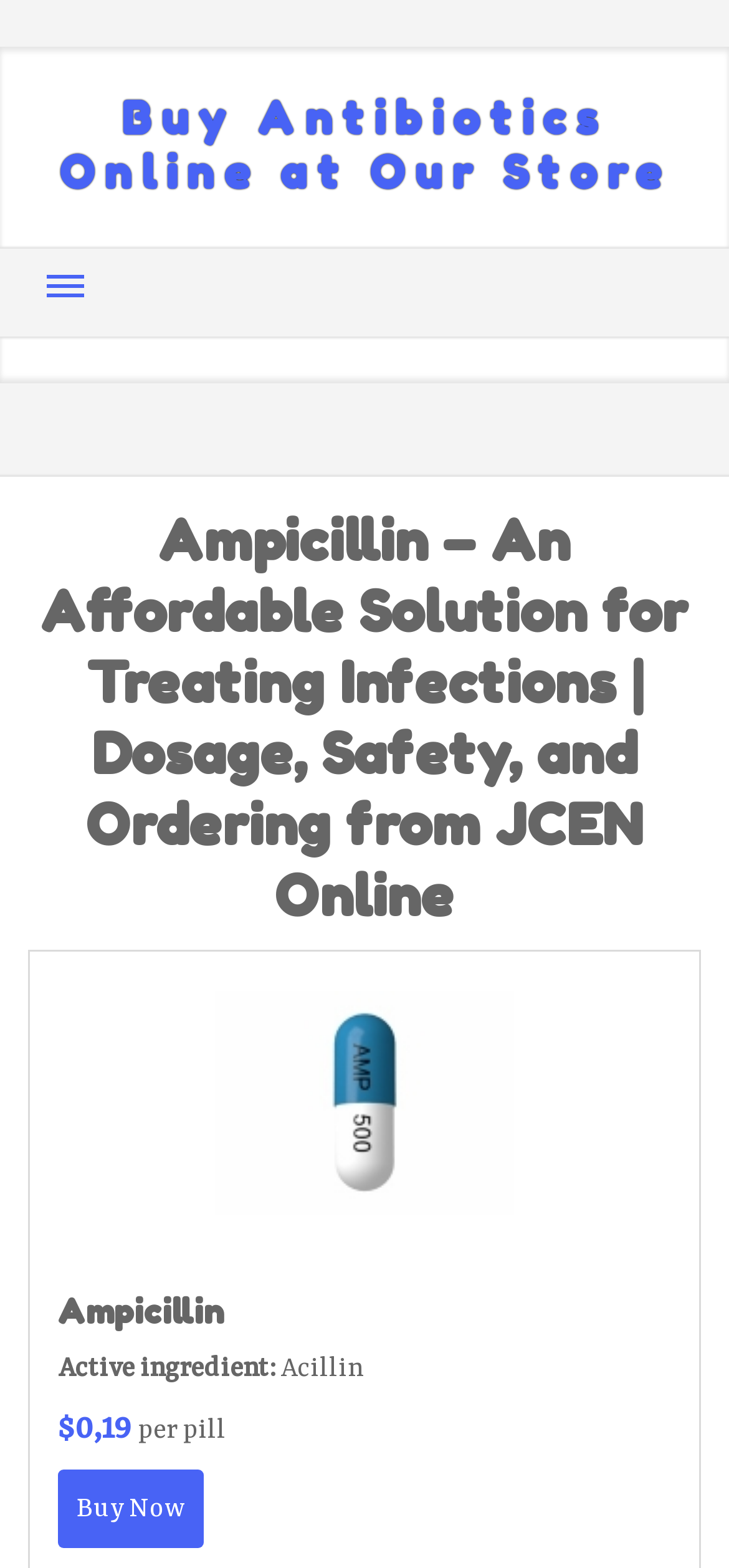What is the active ingredient?
Answer the question with just one word or phrase using the image.

Acillin